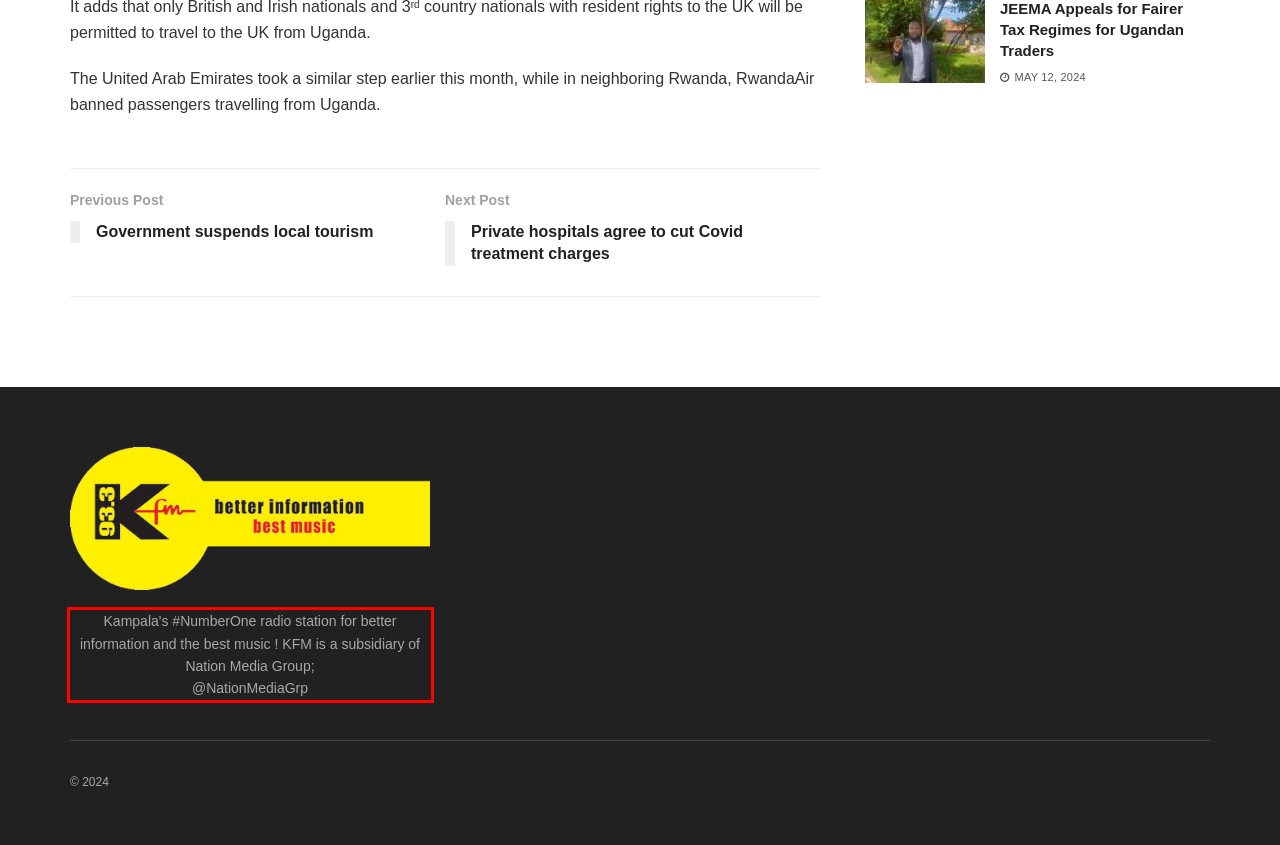Look at the screenshot of the webpage, locate the red rectangle bounding box, and generate the text content that it contains.

Kampala's #NumberOne radio station for better information and the best music ! KFM is a subsidiary of Nation Media Group; @NationMediaGrp